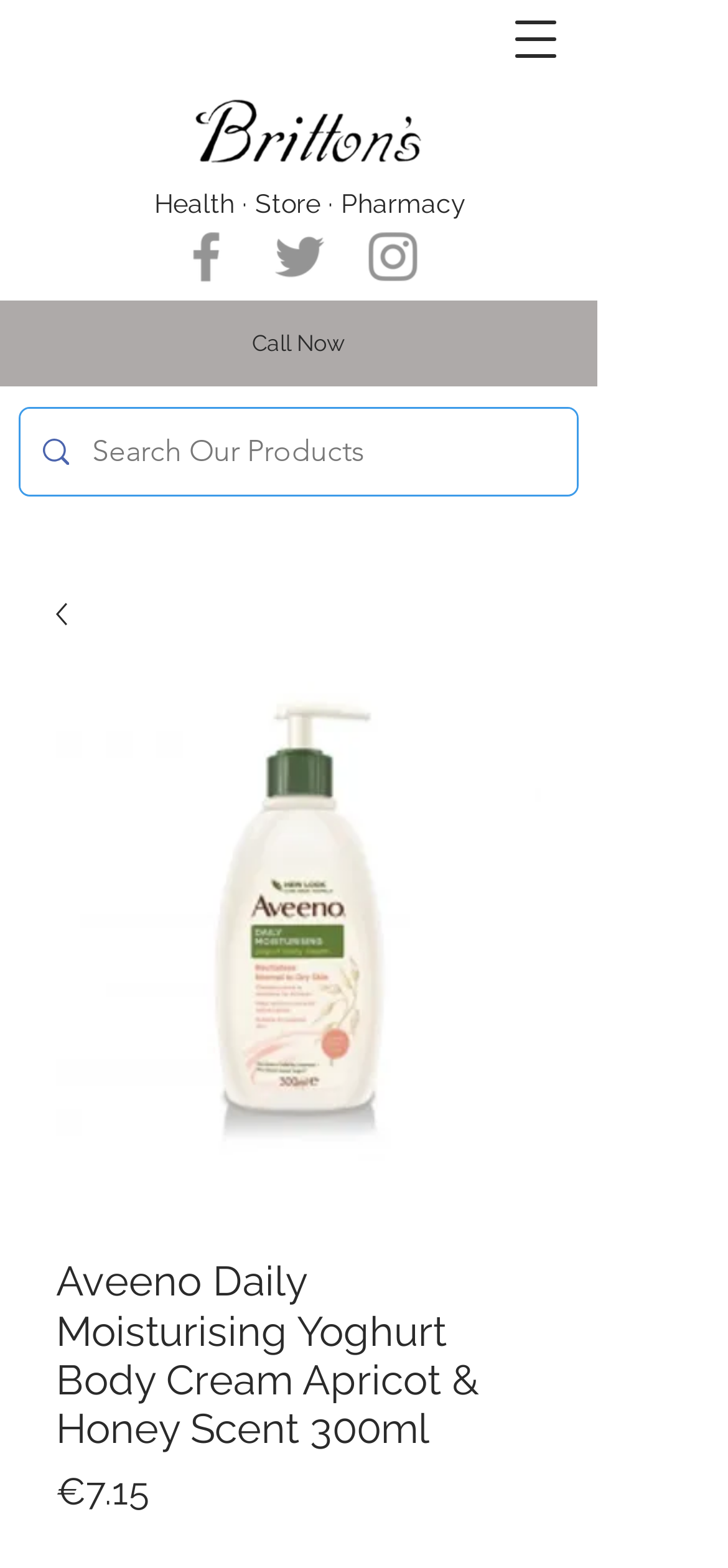What is the price of the product?
Please provide a full and detailed response to the question.

I found the price of the product by looking at the text '€7.15' which is located below the product name and is labeled as 'Price'.